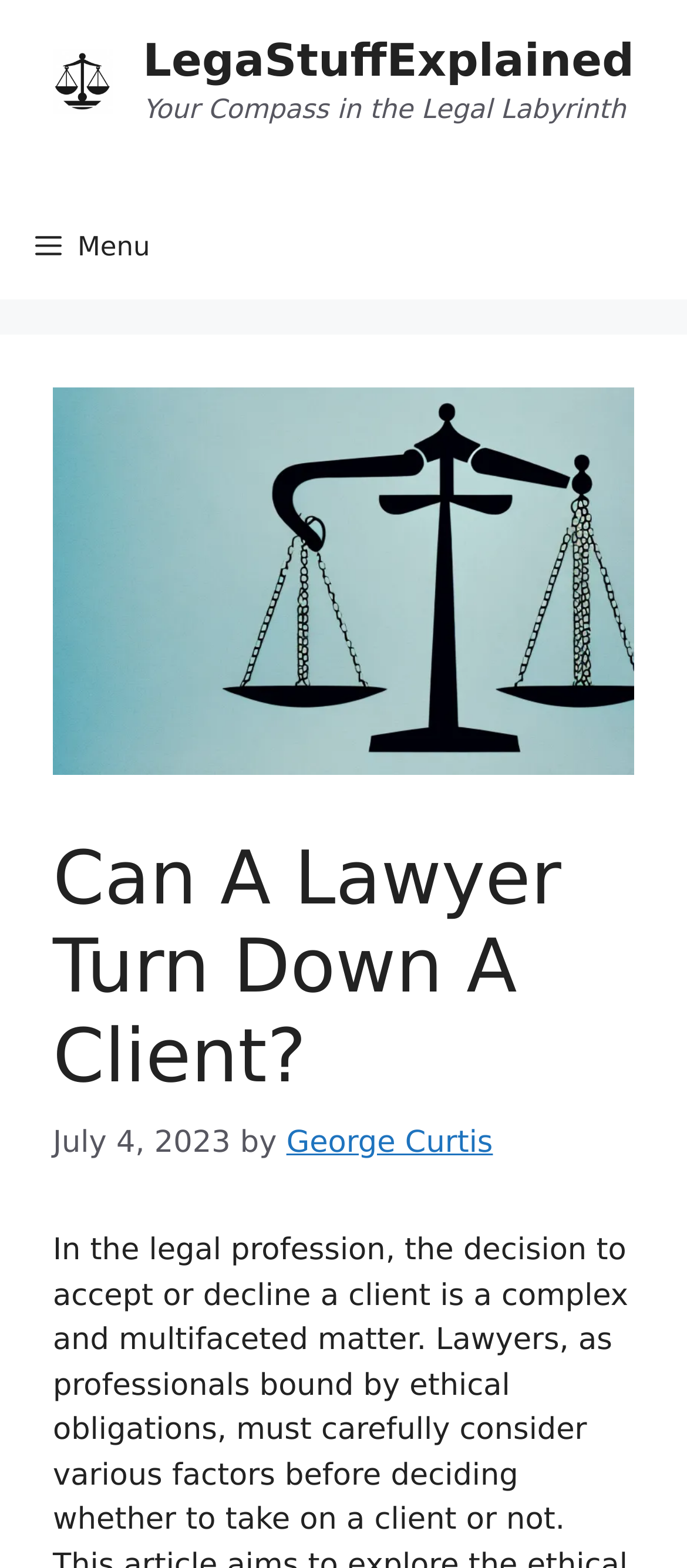Using the information in the image, give a comprehensive answer to the question: 
What is the topic of the article?

The topic of the article can be found in the content section, which contains a heading element with the text 'Can A Lawyer Turn Down A Client?'.